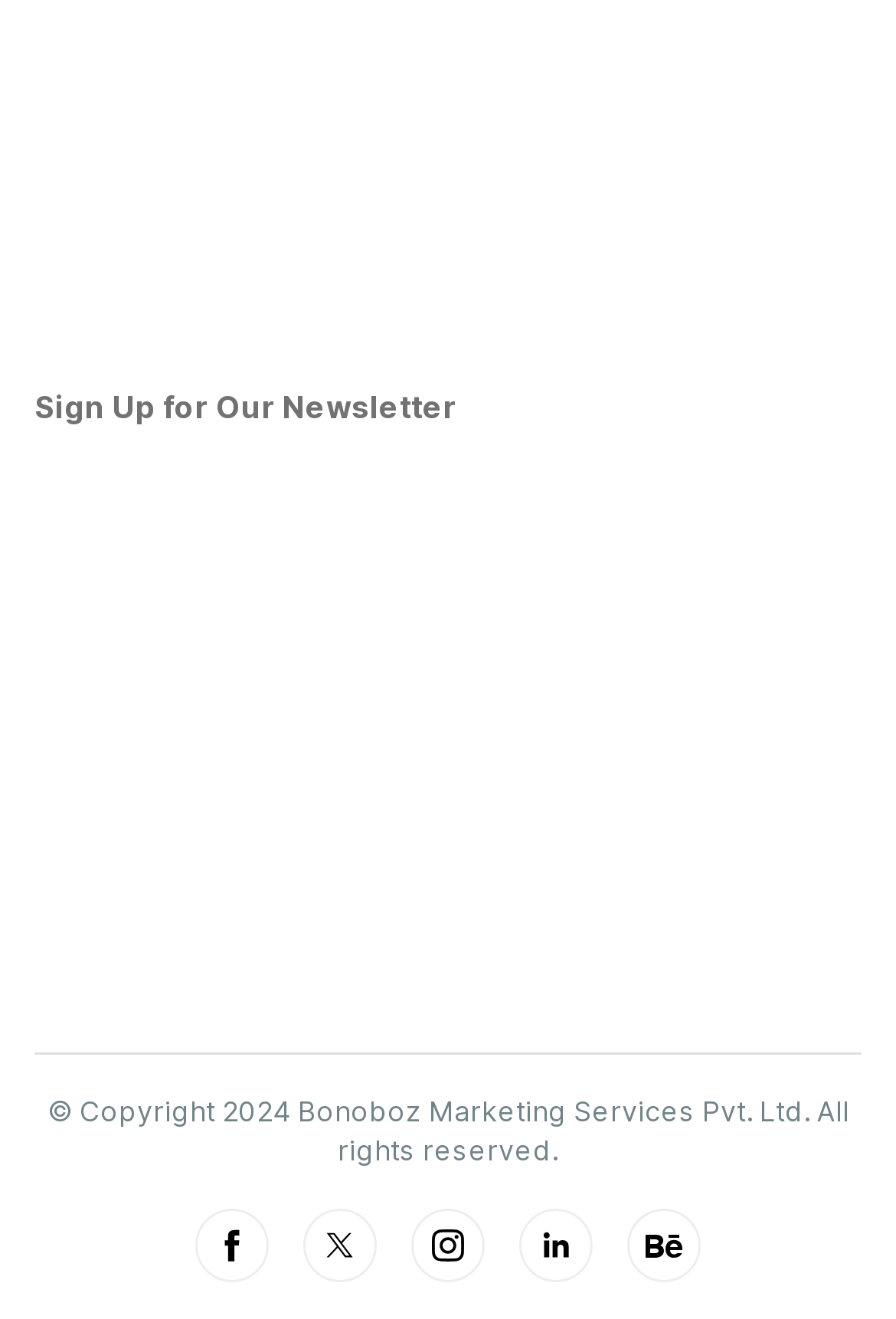Please mark the bounding box coordinates of the area that should be clicked to carry out the instruction: "Enter email address".

[0.038, 0.422, 0.962, 0.499]